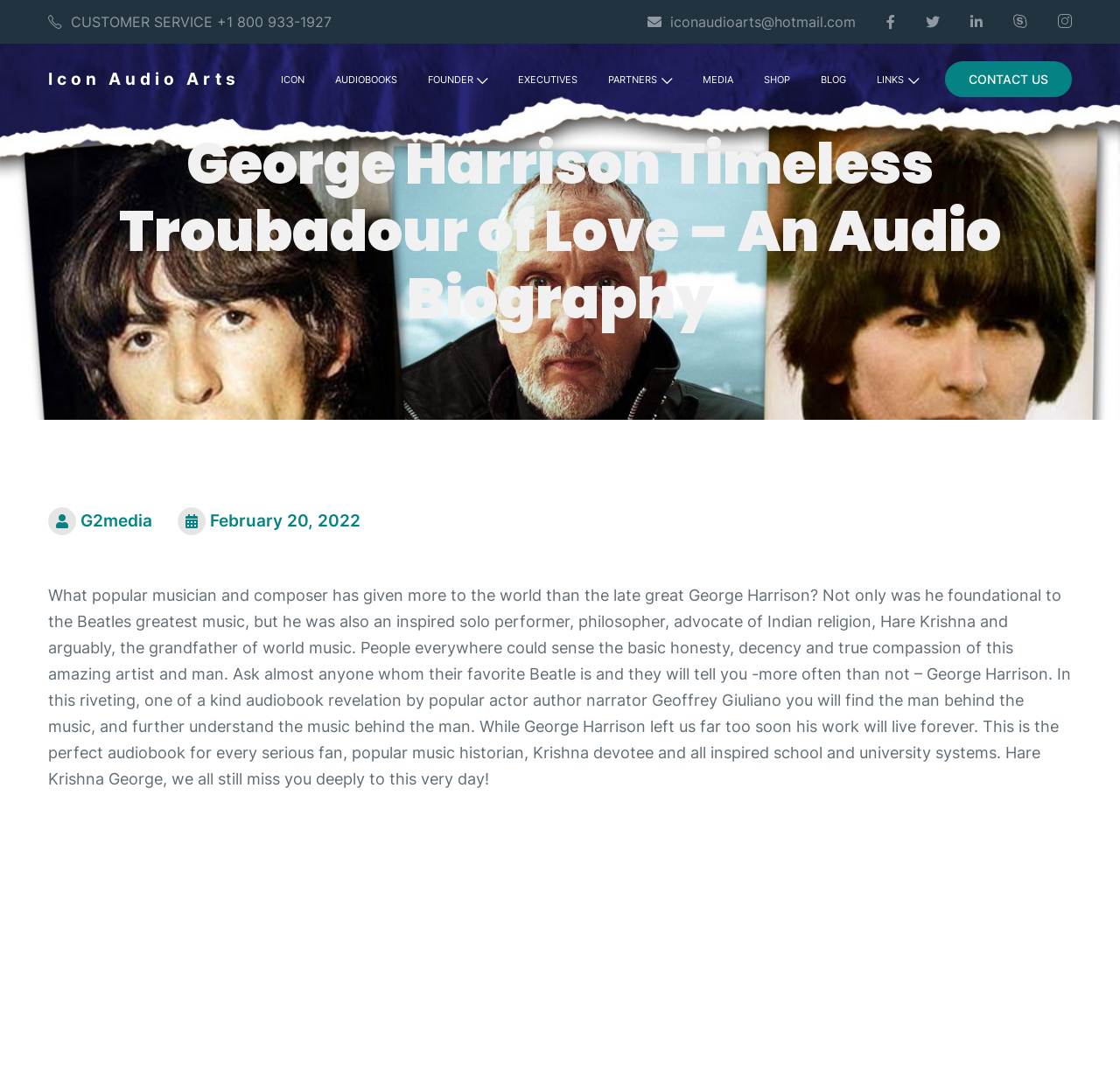Find the bounding box coordinates of the element to click in order to complete this instruction: "Contact customer service". The bounding box coordinates must be four float numbers between 0 and 1, denoted as [left, top, right, bottom].

[0.031, 0.004, 0.308, 0.037]